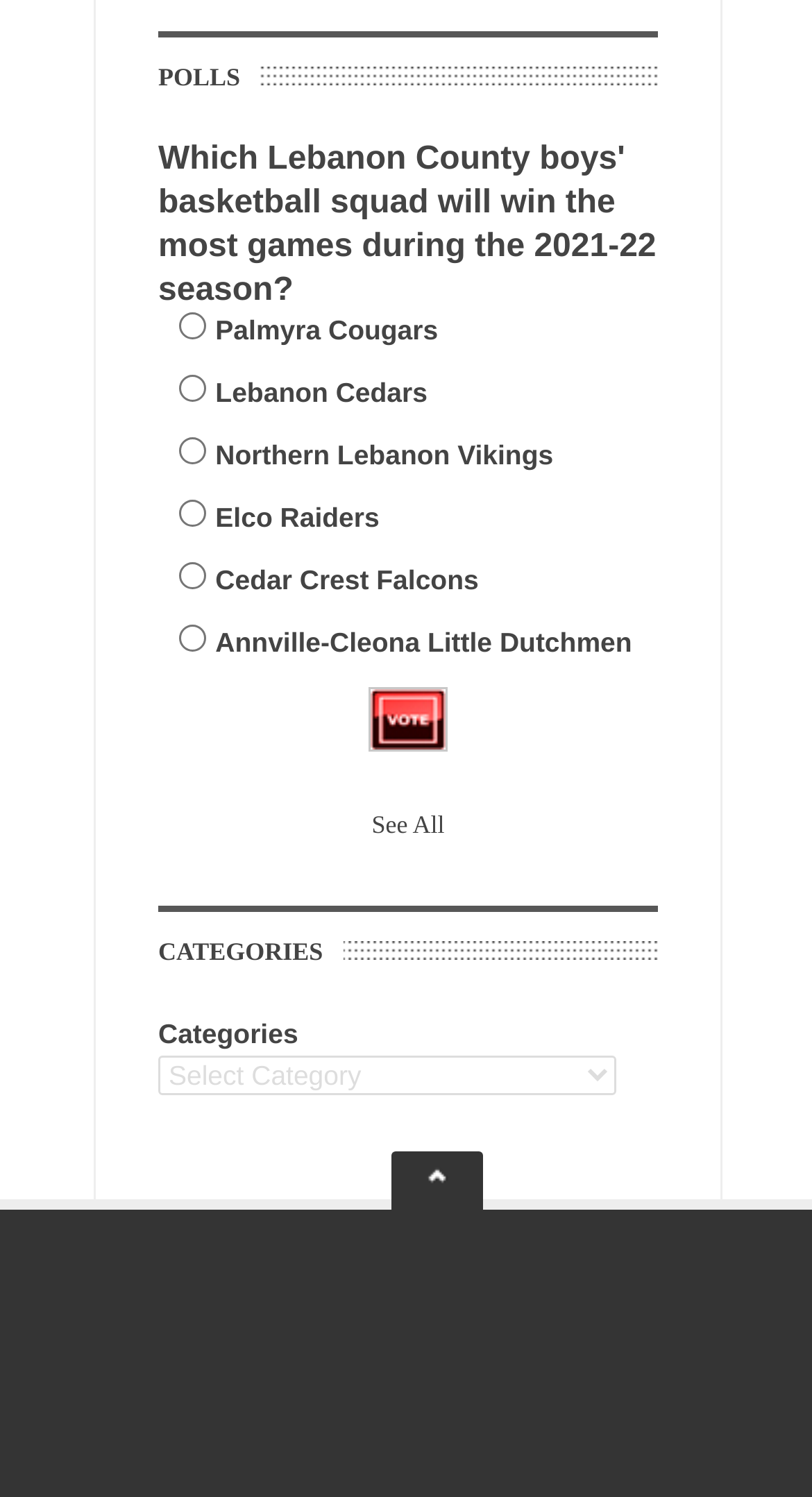Please specify the bounding box coordinates for the clickable region that will help you carry out the instruction: "Select Palmyra Cougars".

[0.221, 0.208, 0.254, 0.227]